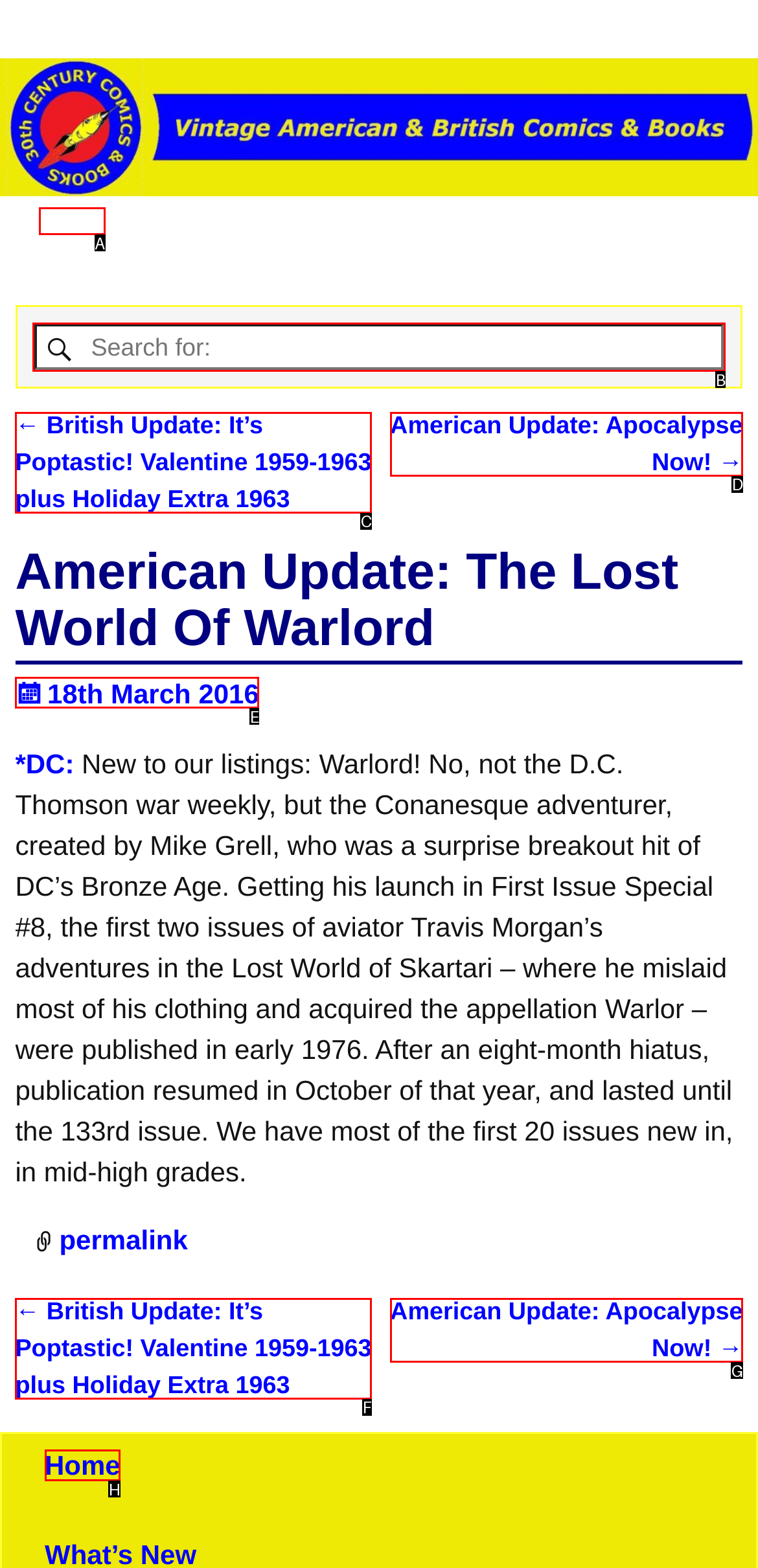Given the description: American Update: Apocalypse Now! →, select the HTML element that best matches it. Reply with the letter of your chosen option.

D